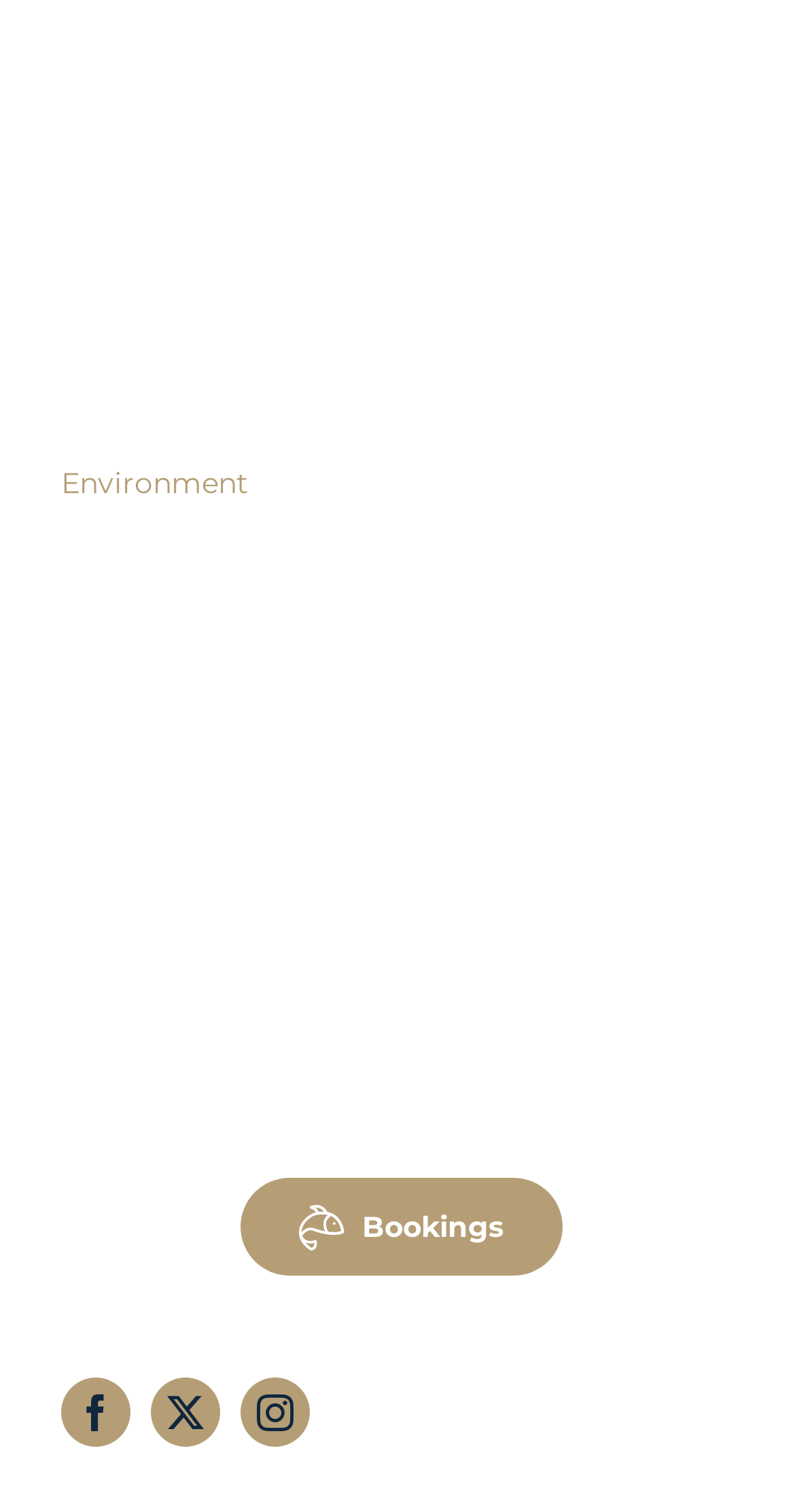Identify the bounding box coordinates of the part that should be clicked to carry out this instruction: "View Contact Us".

[0.077, 0.351, 0.313, 0.377]